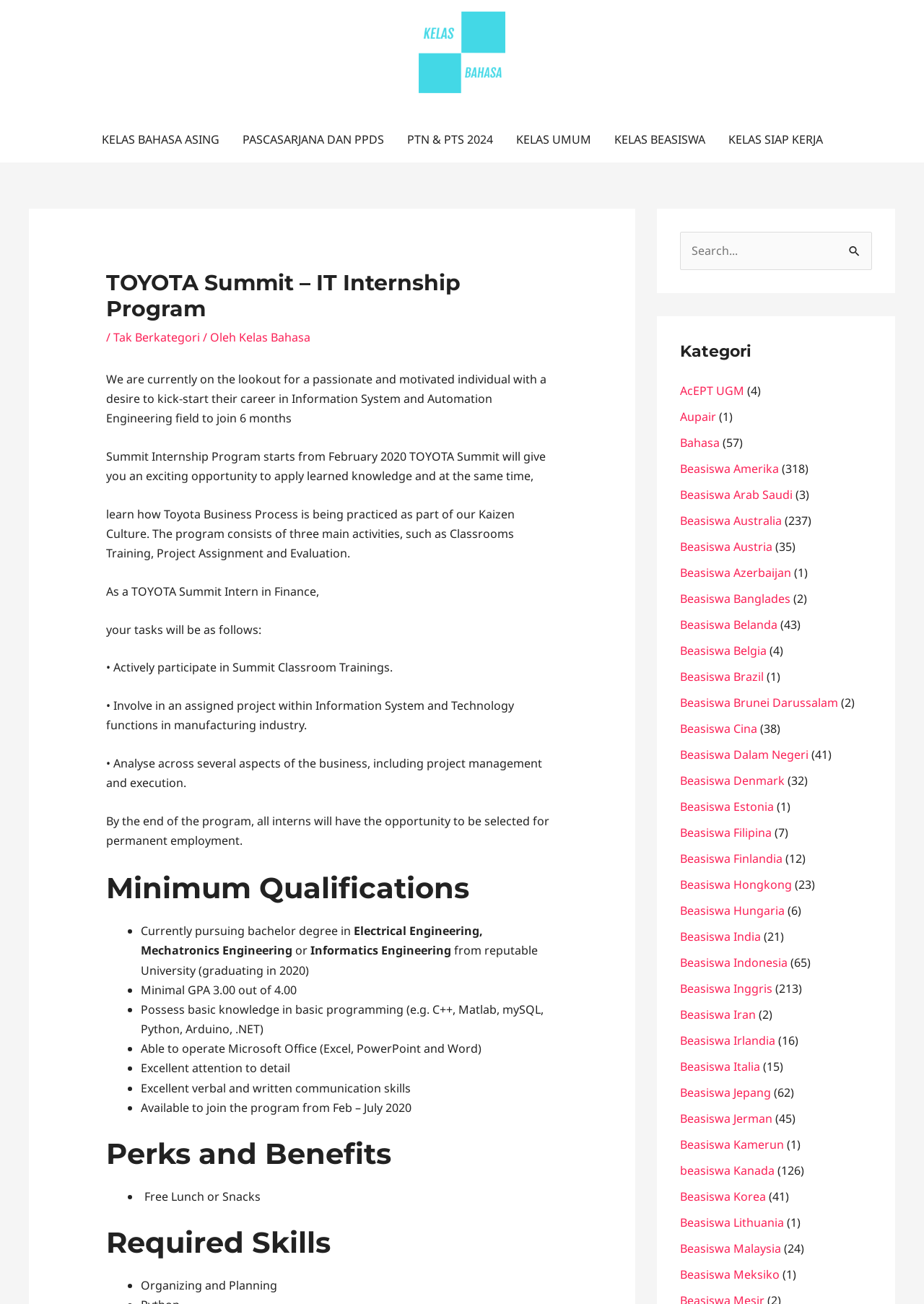Specify the bounding box coordinates of the area to click in order to follow the given instruction: "Click the 'Cari' button."

[0.909, 0.178, 0.944, 0.201]